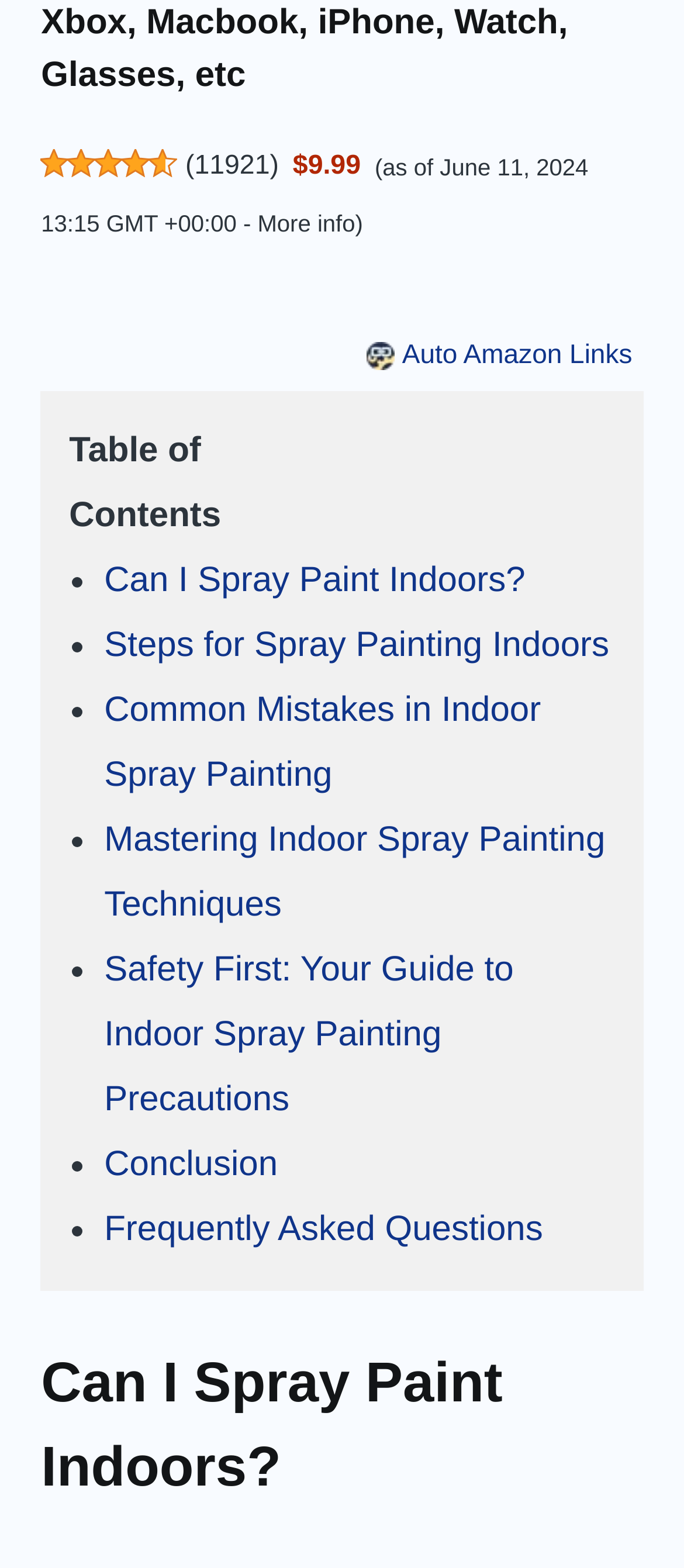Please respond to the question using a single word or phrase:
What is the topic of the webpage?

Spray Painting Indoors